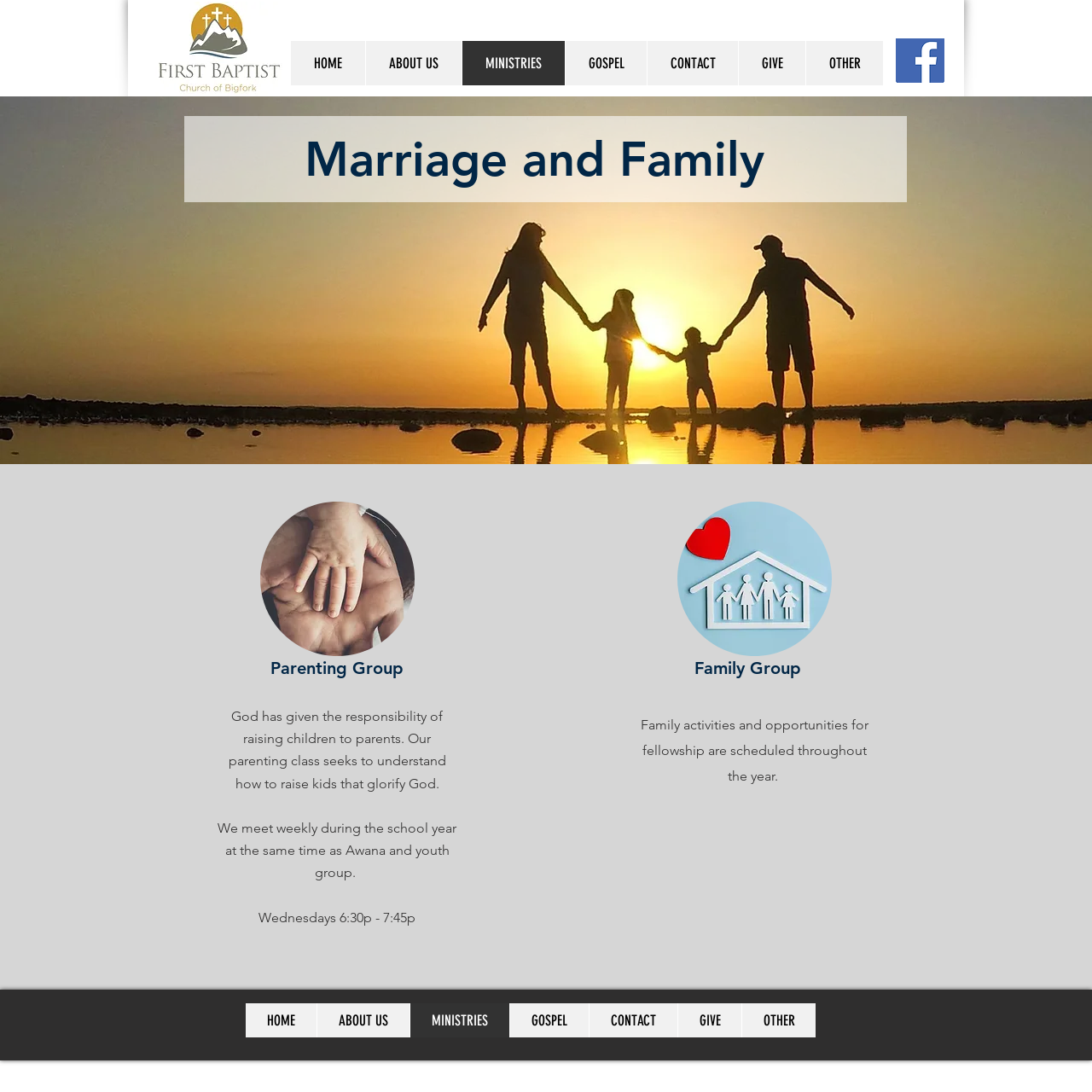Generate a detailed explanation of the webpage's features and information.

The webpage is about Marriage and Family at First Baptist Church. At the top left corner, there is a church logo image. Below the logo, there is a navigation menu with links to different sections of the website, including HOME, ABOUT US, MINISTRIES, GOSPEL, CONTACT, GIVE, and OTHER.

On the main content area, there is a large background image that spans the entire width of the page. Above the background image, there is a heading that reads "Marriage and Family". Below the heading, there are two sections: Parenting Group and Family Group.

The Parenting Group section has a heading, followed by a paragraph of text that describes the purpose of the parenting class. Below the text, there is a subheading that indicates the meeting time and schedule. There is also an image related to parenting on the left side of this section.

The Family Group section has a heading, followed by a paragraph of text that describes the family activities and fellowship opportunities. There is also an image related to family on the right side of this section.

At the bottom of the page, there is a secondary navigation menu that duplicates the links from the top navigation menu.